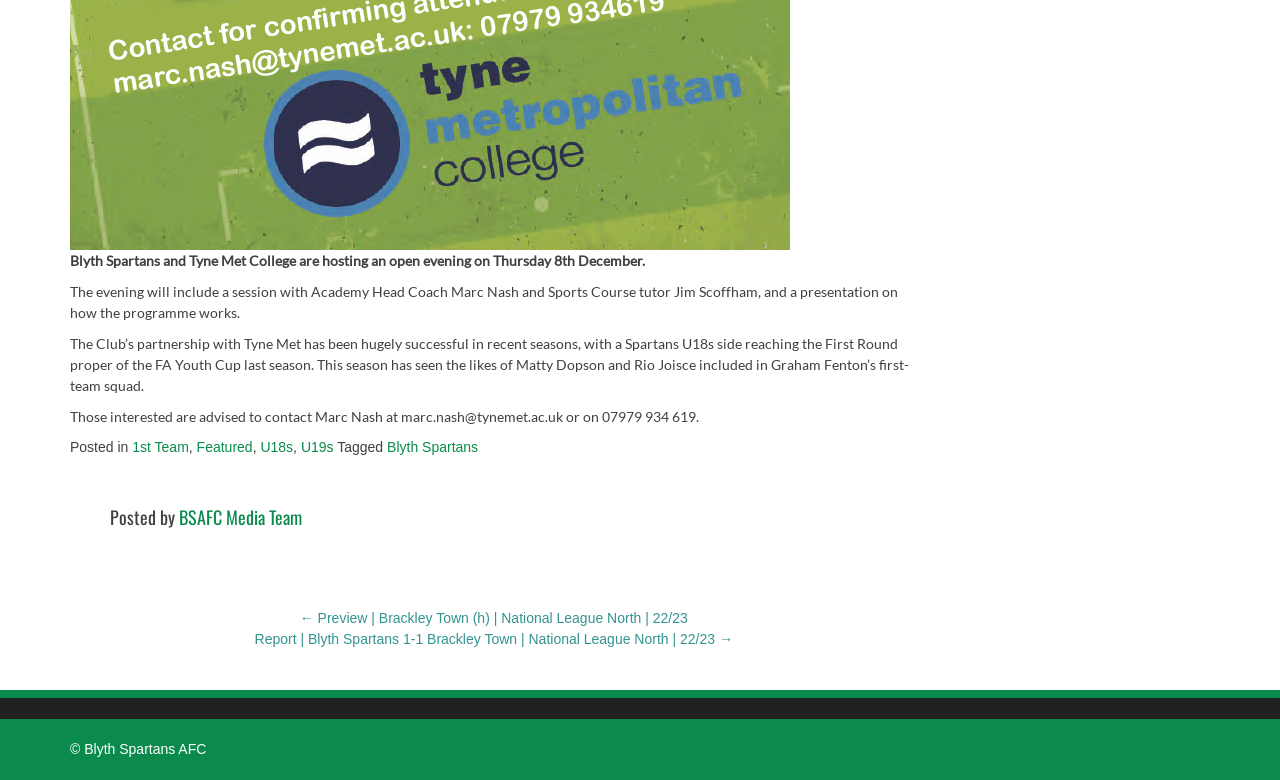Locate the bounding box of the user interface element based on this description: "BSAFC Media Team".

[0.14, 0.646, 0.236, 0.679]